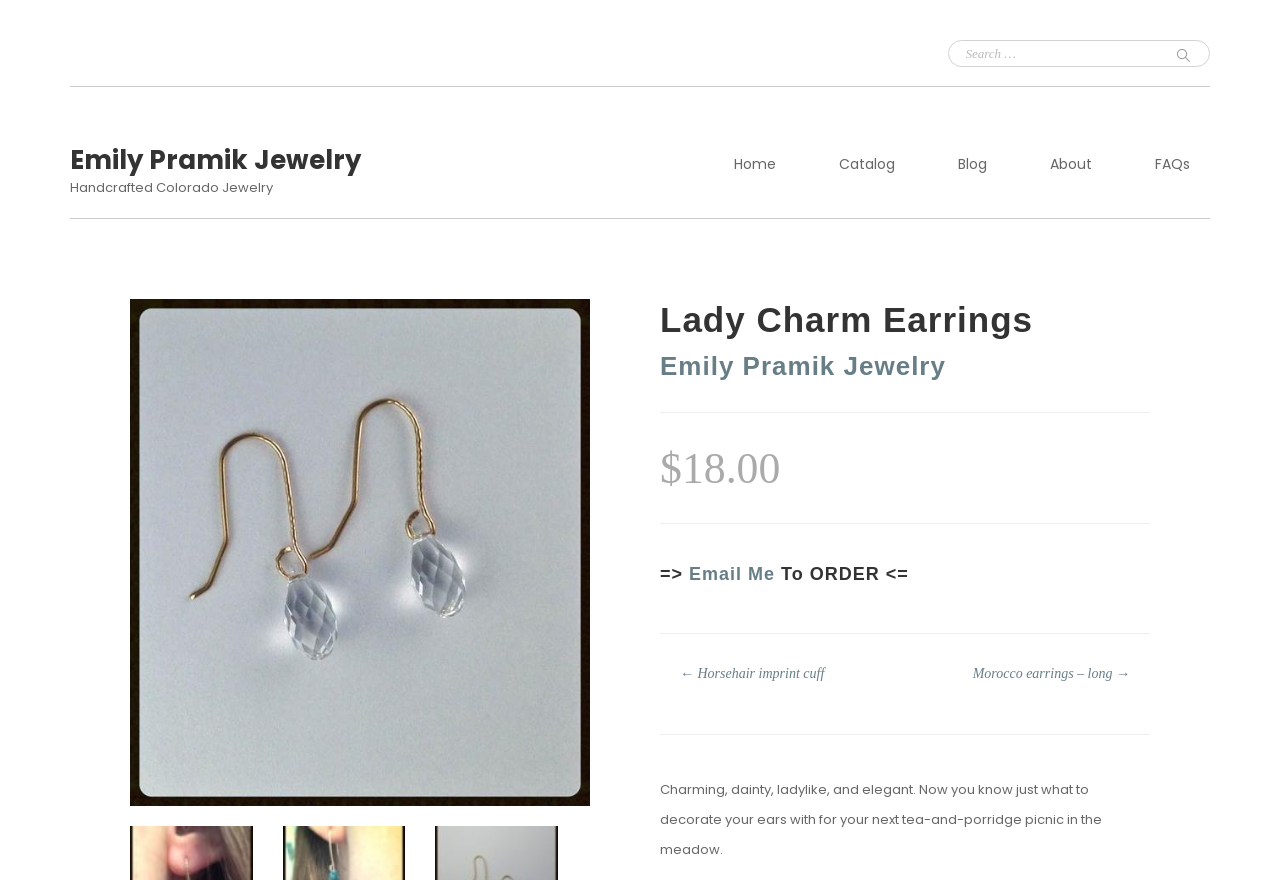Show the bounding box coordinates of the region that should be clicked to follow the instruction: "Visit Emily Pramik Jewelry homepage."

[0.055, 0.161, 0.282, 0.202]